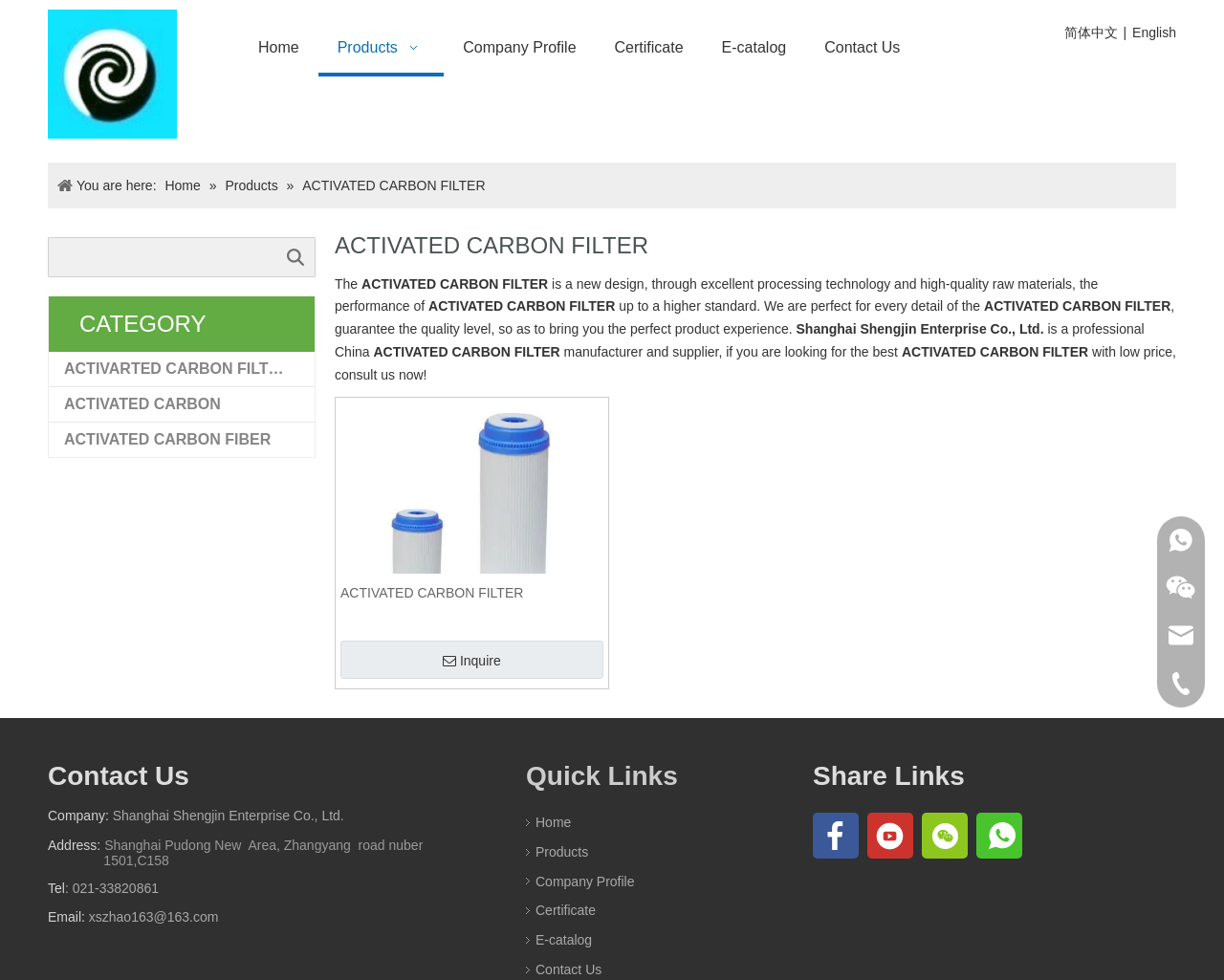Given the description of a UI element: "CONTACT US", identify the bounding box coordinates of the matching element in the webpage screenshot.

None